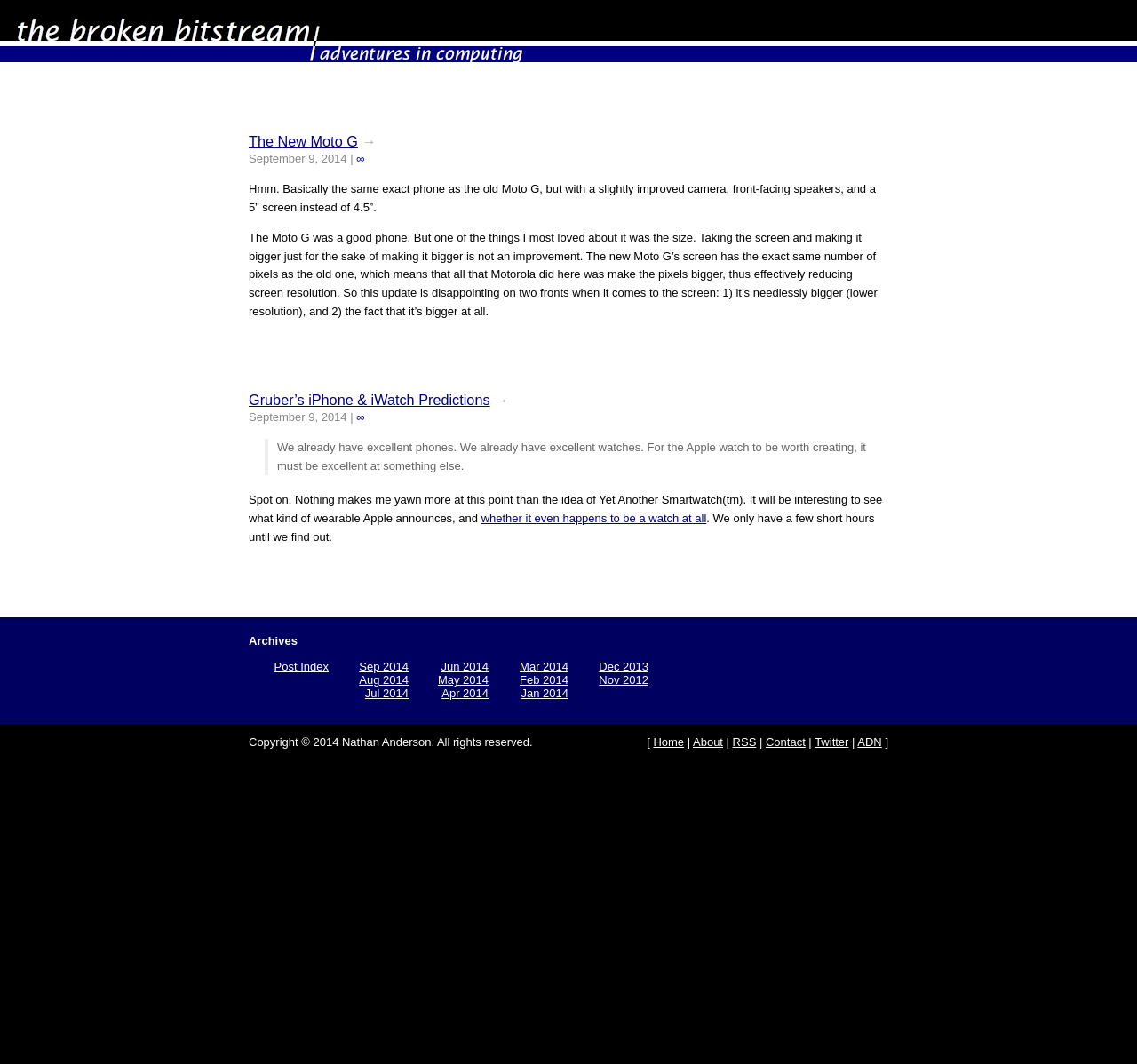How many links are in the archives section? Please answer the question using a single word or phrase based on the image.

12